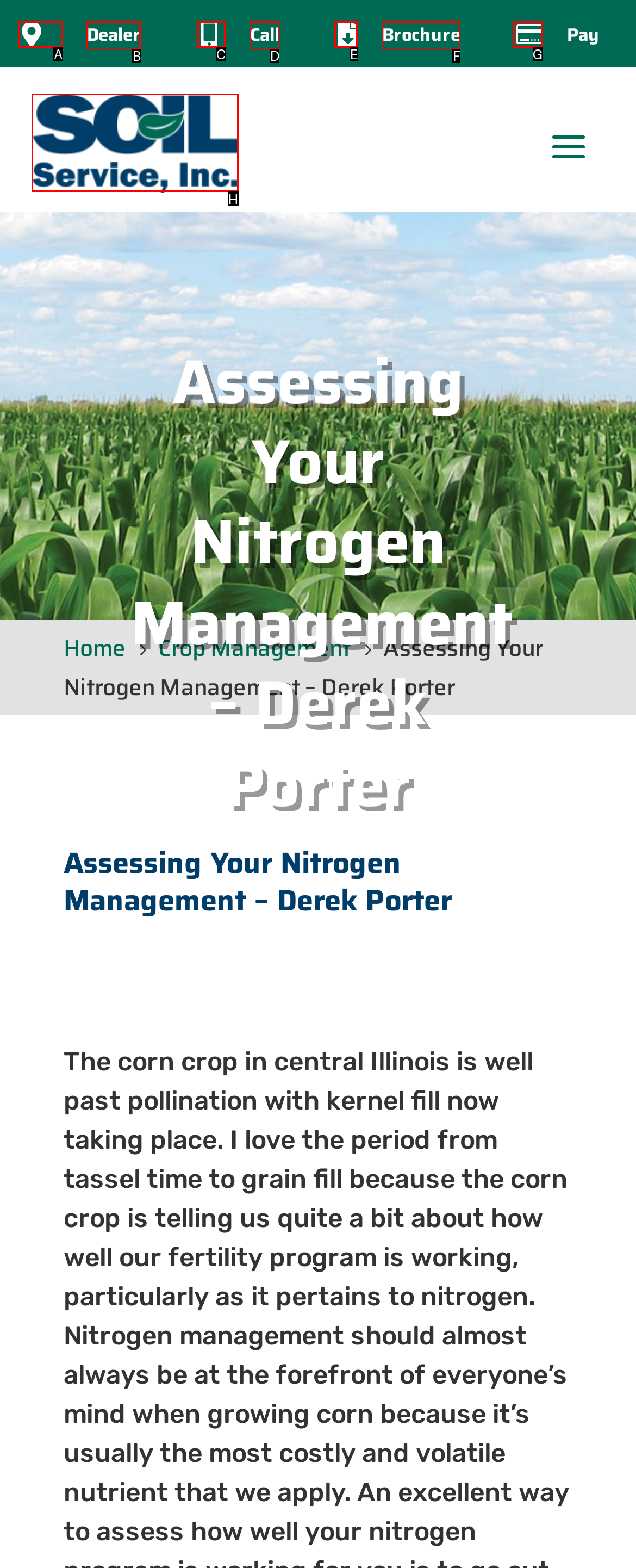Refer to the description: alt="Soil Service, Inc" and choose the option that best fits. Provide the letter of that option directly from the options.

H